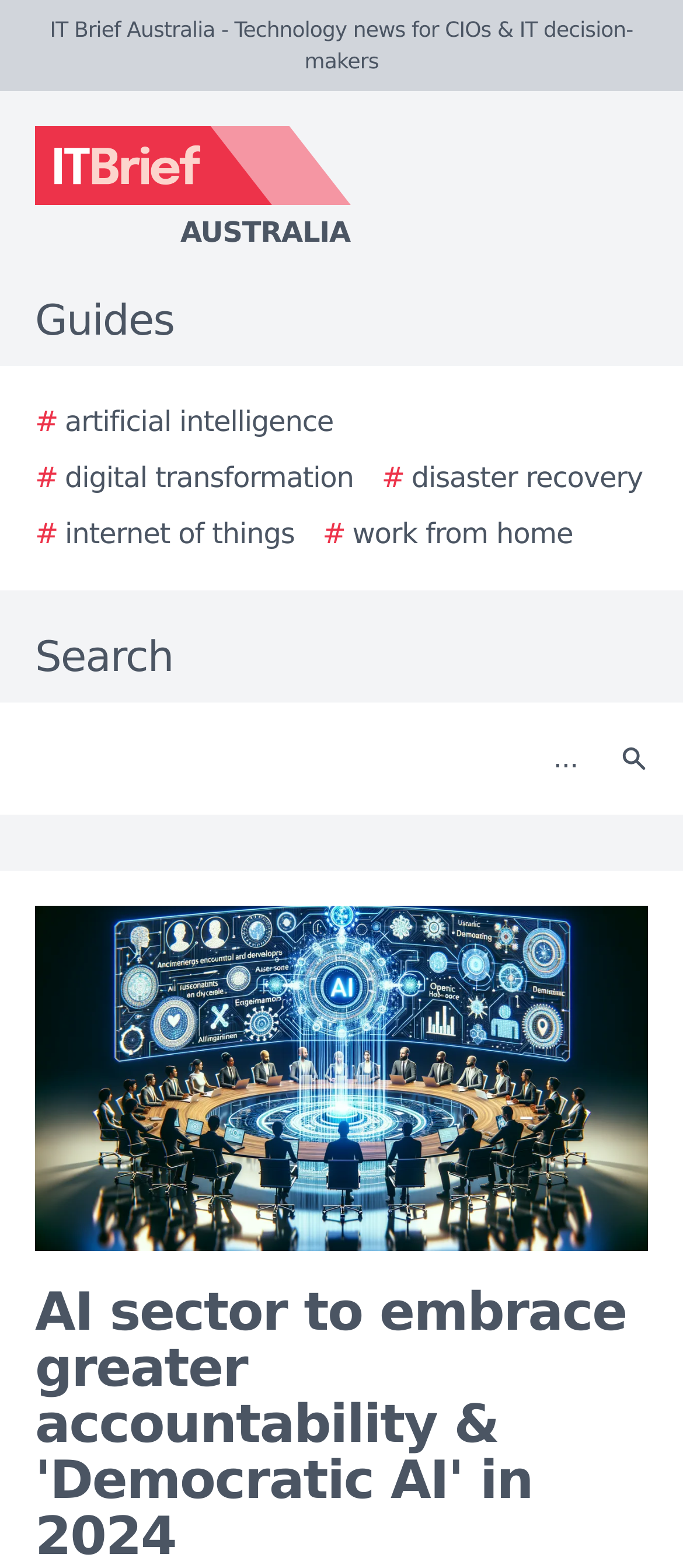Please identify the bounding box coordinates of the element that needs to be clicked to execute the following command: "Click the IT Brief Australia logo". Provide the bounding box using four float numbers between 0 and 1, formatted as [left, top, right, bottom].

[0.0, 0.08, 0.923, 0.162]